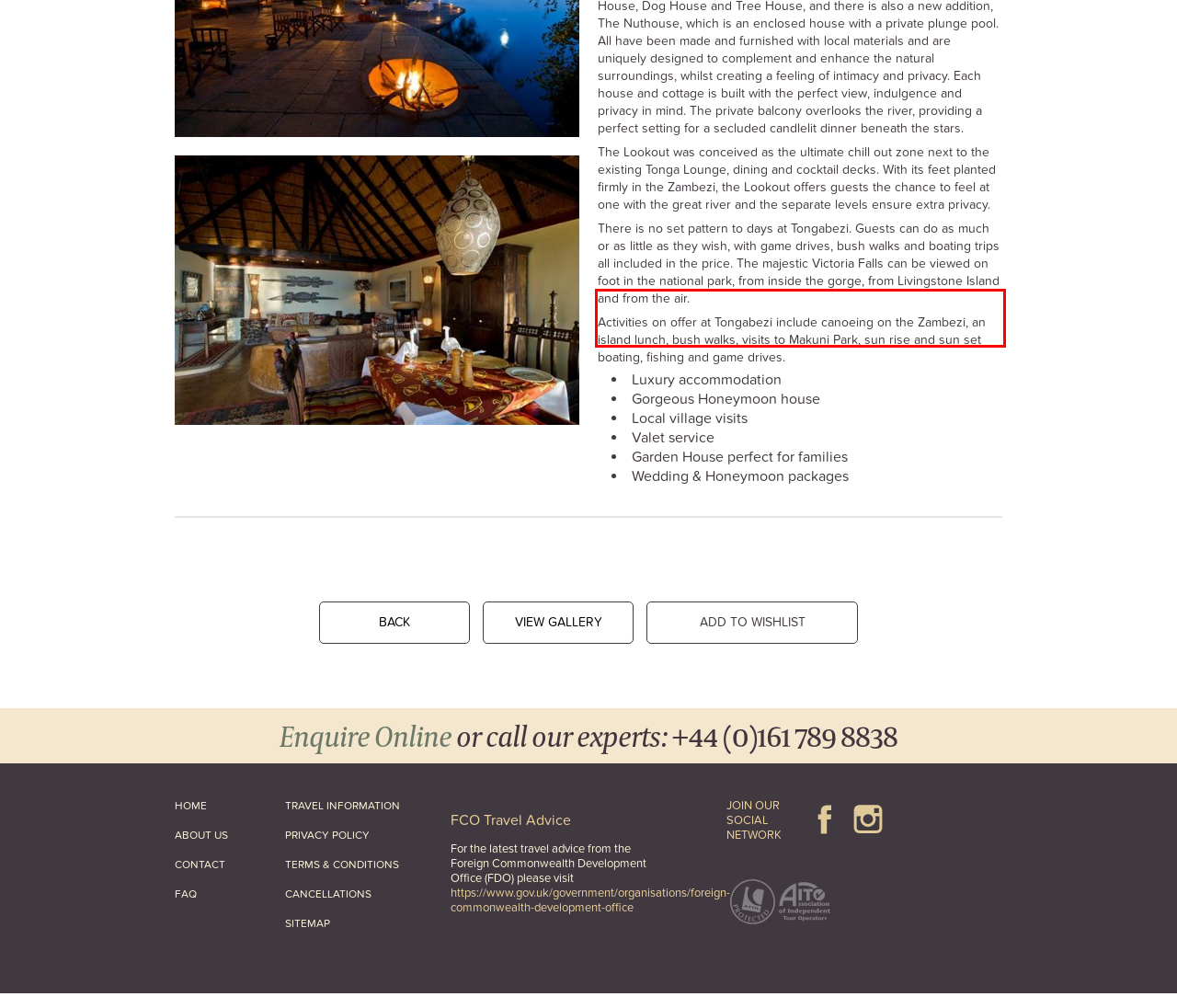From the provided screenshot, extract the text content that is enclosed within the red bounding box.

Activities on offer at Tongabezi include canoeing on the Zambezi, an island lunch, bush walks, visits to Makuni Park, sun rise and sun set boating, fishing and game drives.